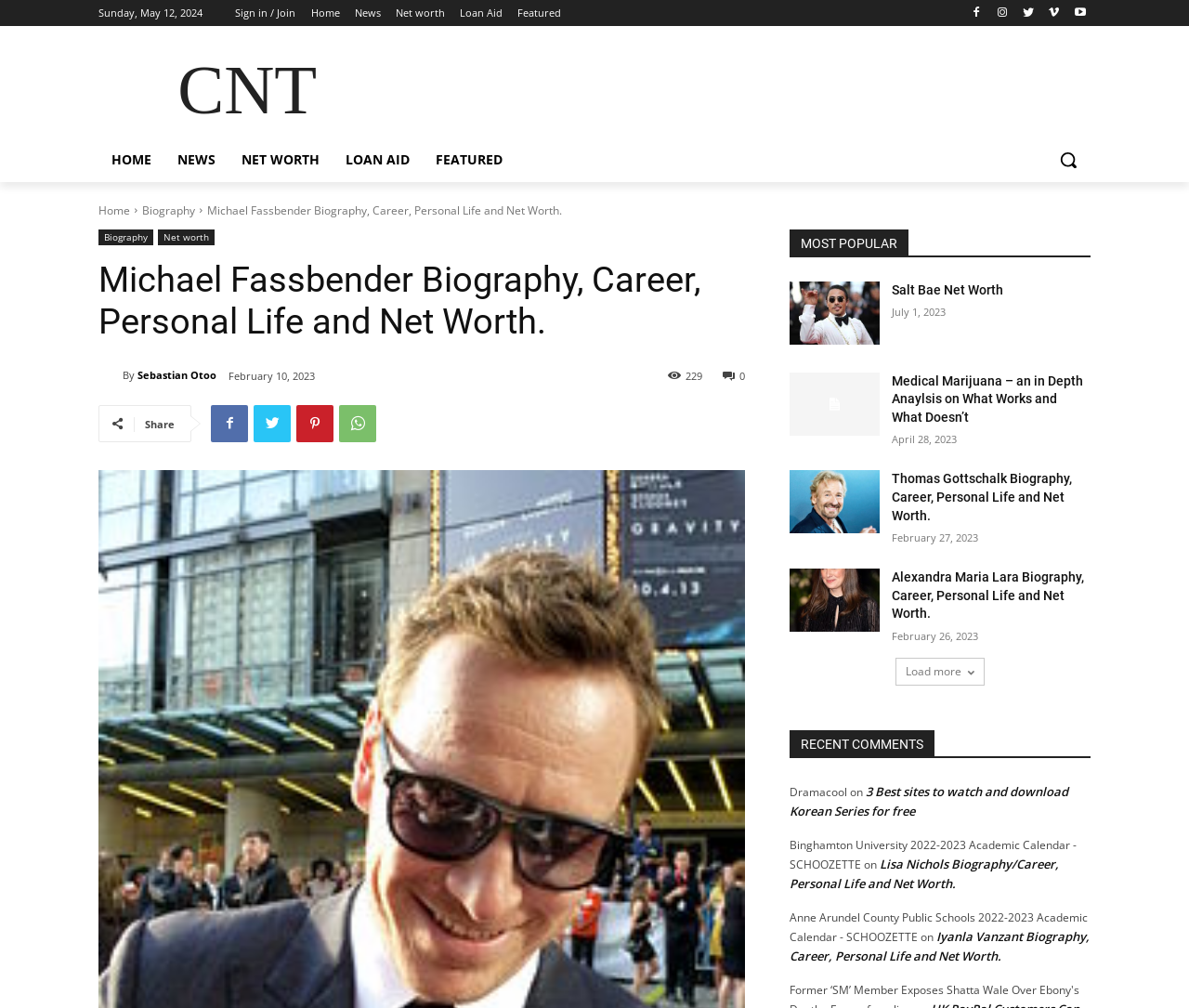Describe every aspect of the webpage comprehensively.

This webpage is about Michael Fassbender's biography, career, personal life, and net worth. At the top, there is a navigation bar with links to "Sign in / Join", "Home", "News", "Net worth", "Loan Aid", and "Featured". Below the navigation bar, there is a search bar with a search button. 

On the left side, there is a menu with links to "Home", "Biography", and "Net worth". Below the menu, there is a heading that reads "Michael Fassbender Biography, Career, Personal Life and Net Worth." 

The main content of the webpage is divided into two sections. The first section is about Michael Fassbender's biography, which includes a brief description of his life, career, and net worth. There is also an image of Sebastian Otoo, the author of the biography. 

The second section is a list of popular articles, including "Salt Bae Net Worth", "Medical Marijuana – an in Depth Anaylsis on What Works and What Doesn’t", "Thomas Gottschalk Biography, Career, Personal Life and Net Worth.", "Alexandra Maria Lara Biography, Career, Personal Life and Net Worth.", and more. Each article has a heading, a brief description, and a timestamp indicating when it was published. 

At the bottom of the webpage, there is a "Load more" button to load more articles. Below the button, there is a section for recent comments, which includes comments from users such as "Dramacool" and links to other articles.